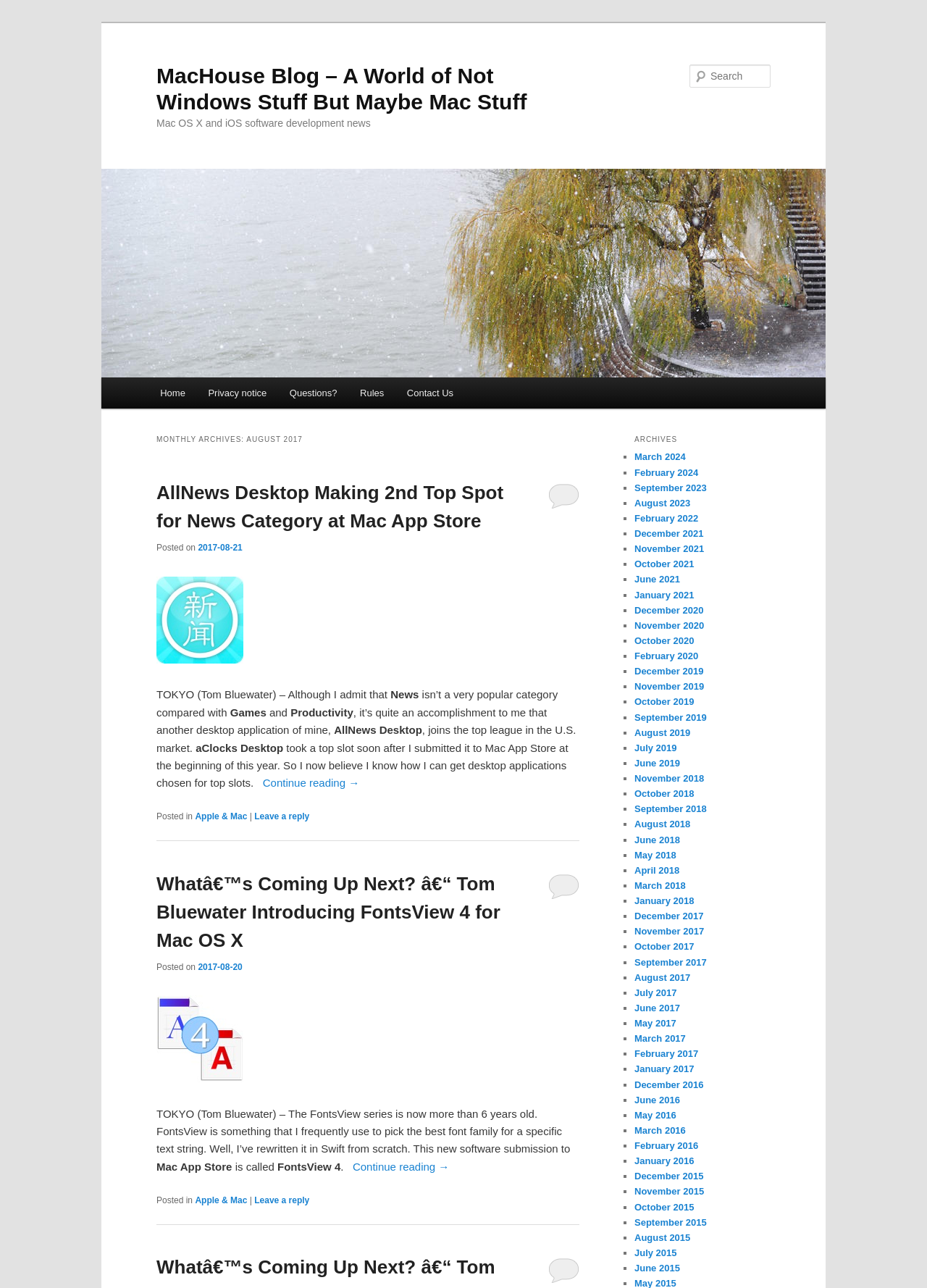Please identify the bounding box coordinates of the area I need to click to accomplish the following instruction: "Go to Home".

[0.16, 0.293, 0.212, 0.317]